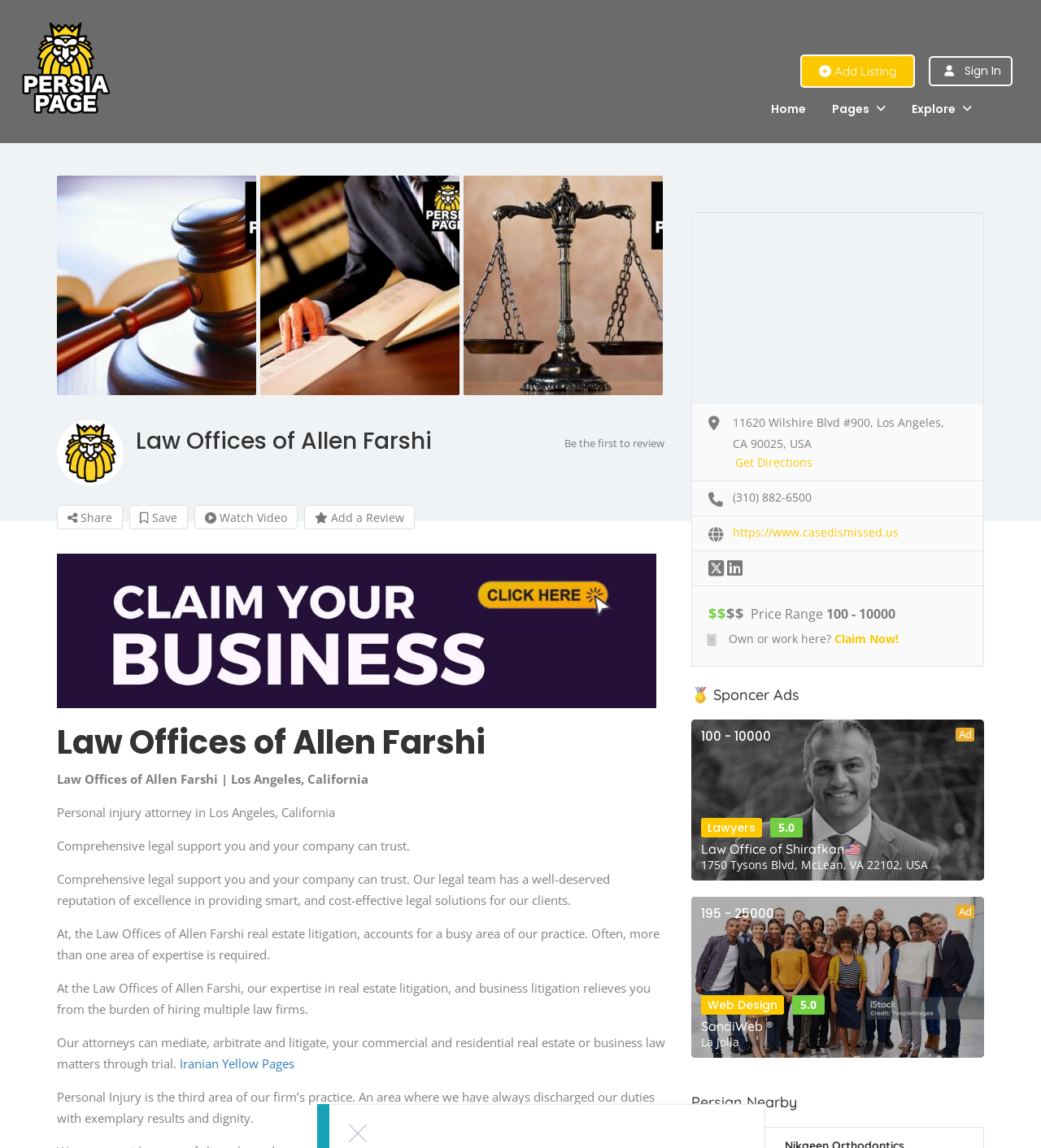Please determine the bounding box coordinates of the element to click in order to execute the following instruction: "Click on the 'Claim Now!' button". The coordinates should be four float numbers between 0 and 1, specified as [left, top, right, bottom].

[0.802, 0.55, 0.863, 0.563]